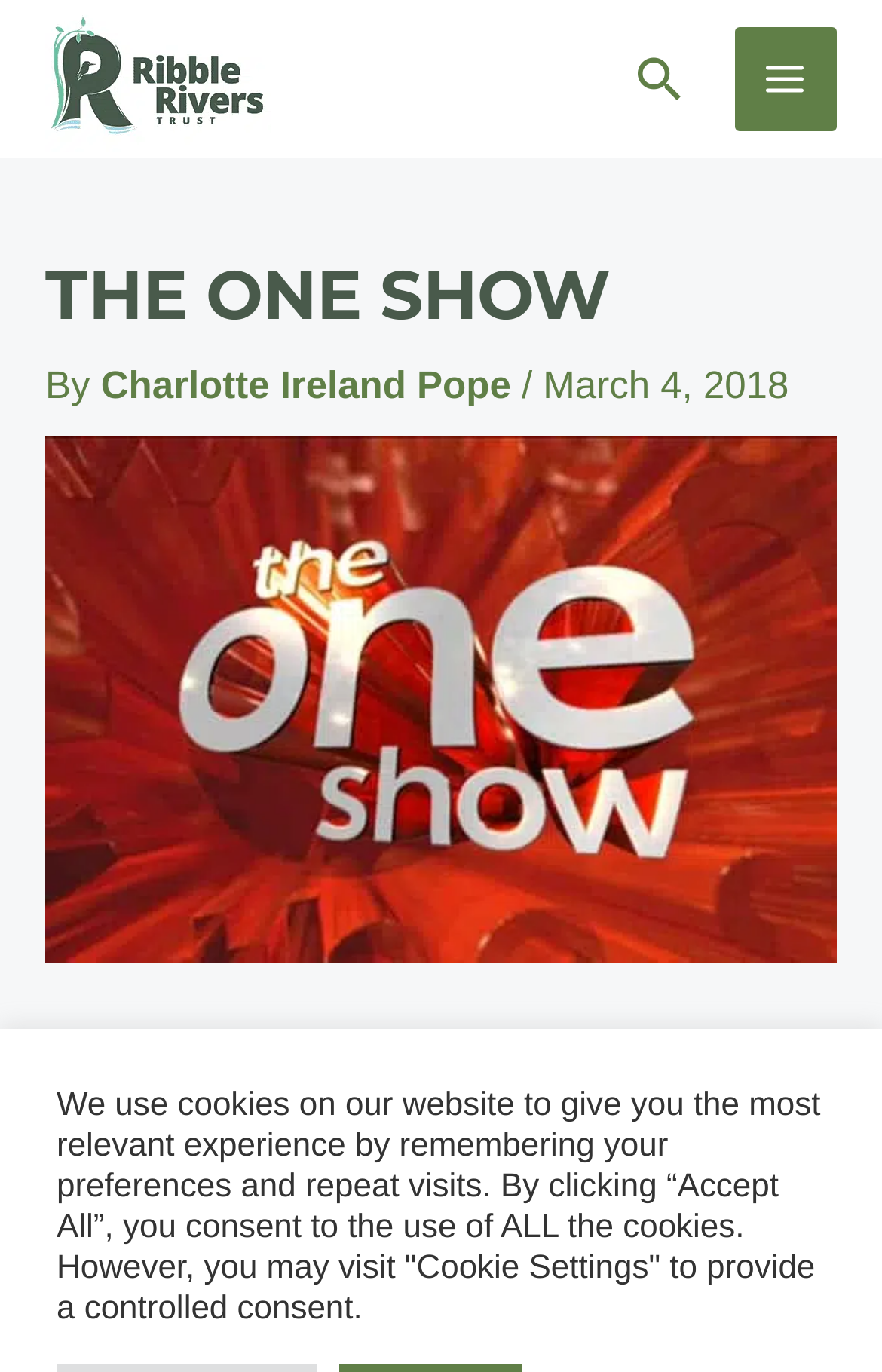Predict the bounding box of the UI element that fits this description: "alt="Ribble Rivers Trust"".

[0.051, 0.04, 0.308, 0.072]